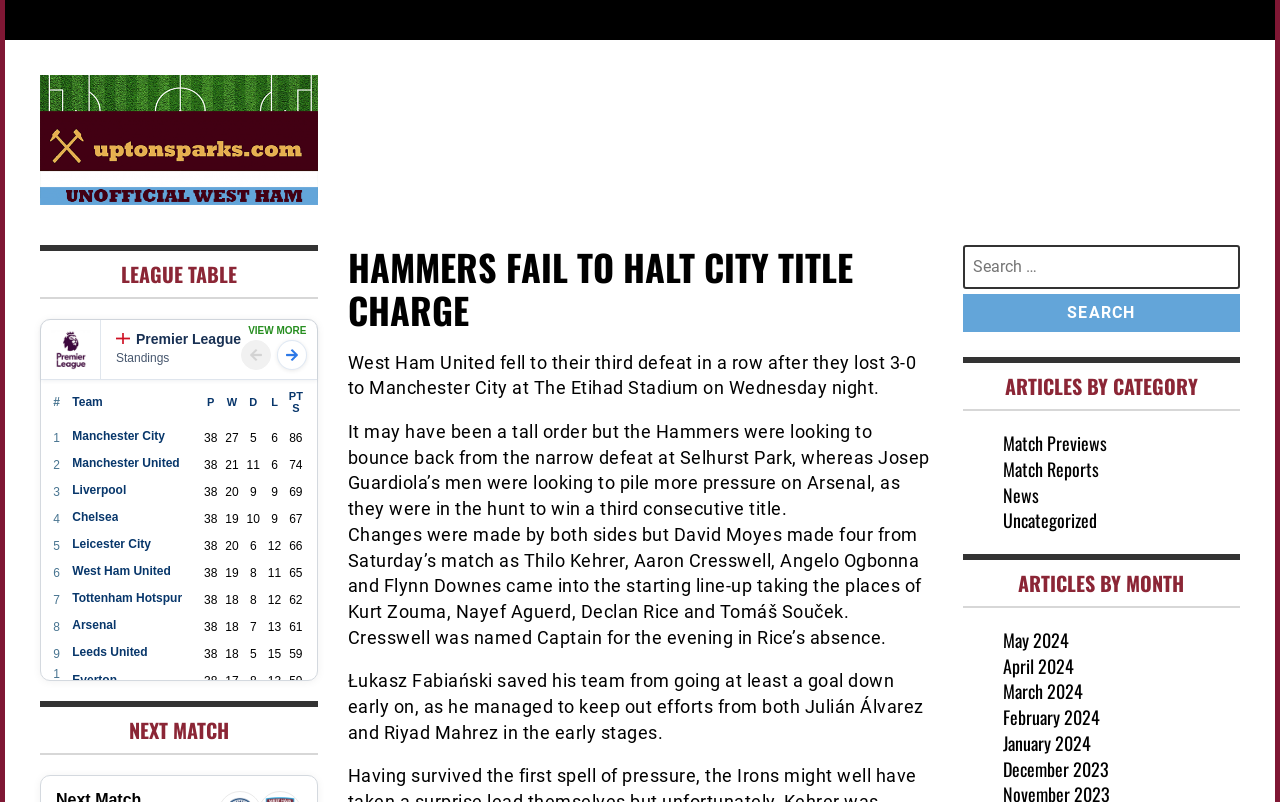How many changes did David Moyes make to the starting line-up?
Refer to the screenshot and answer in one word or phrase.

4